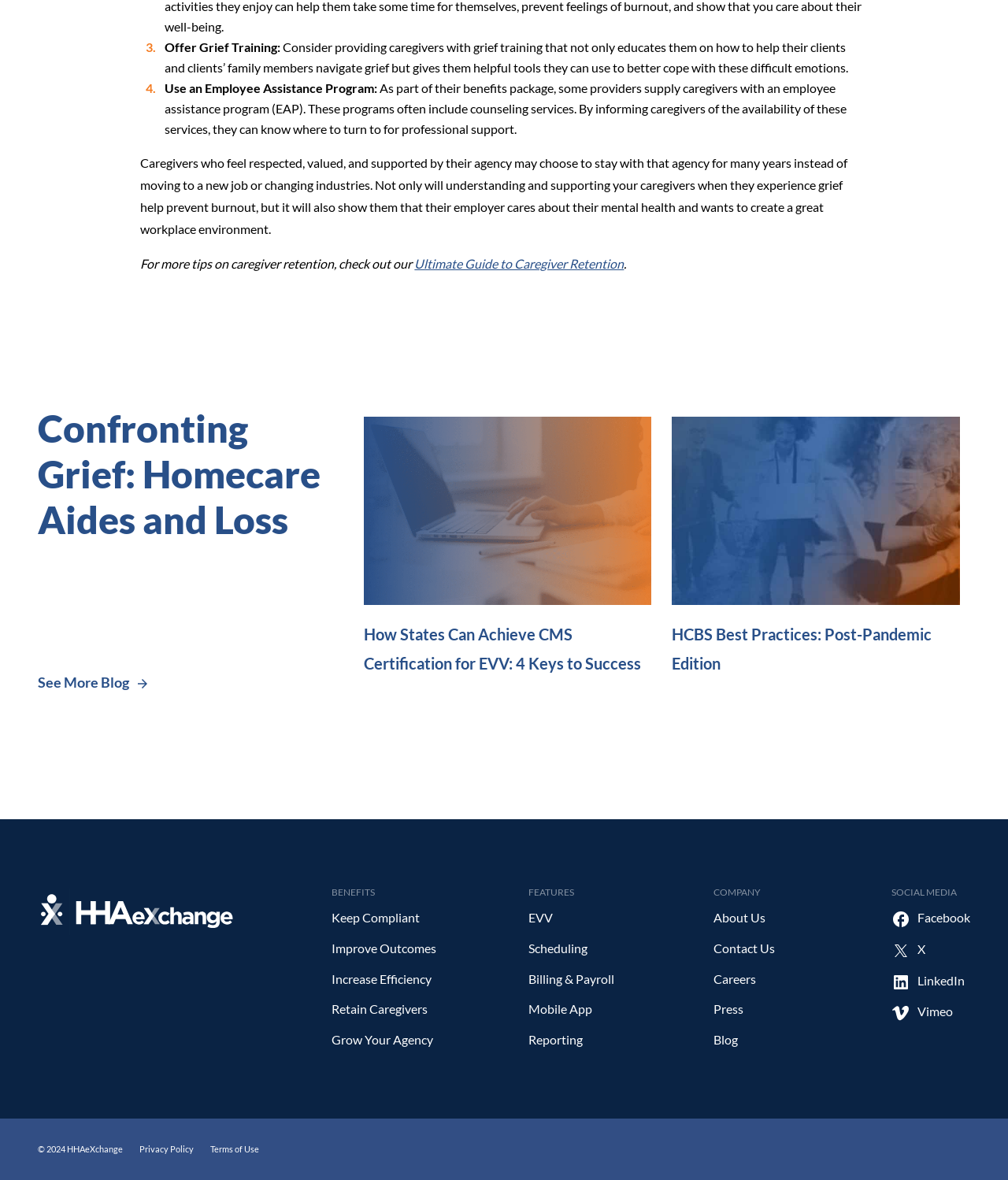Refer to the image and provide an in-depth answer to the question: 
What is the main topic of this webpage?

Based on the content of the webpage, it appears to be discussing ways to support caregivers and prevent burnout, which is related to caregiver retention.